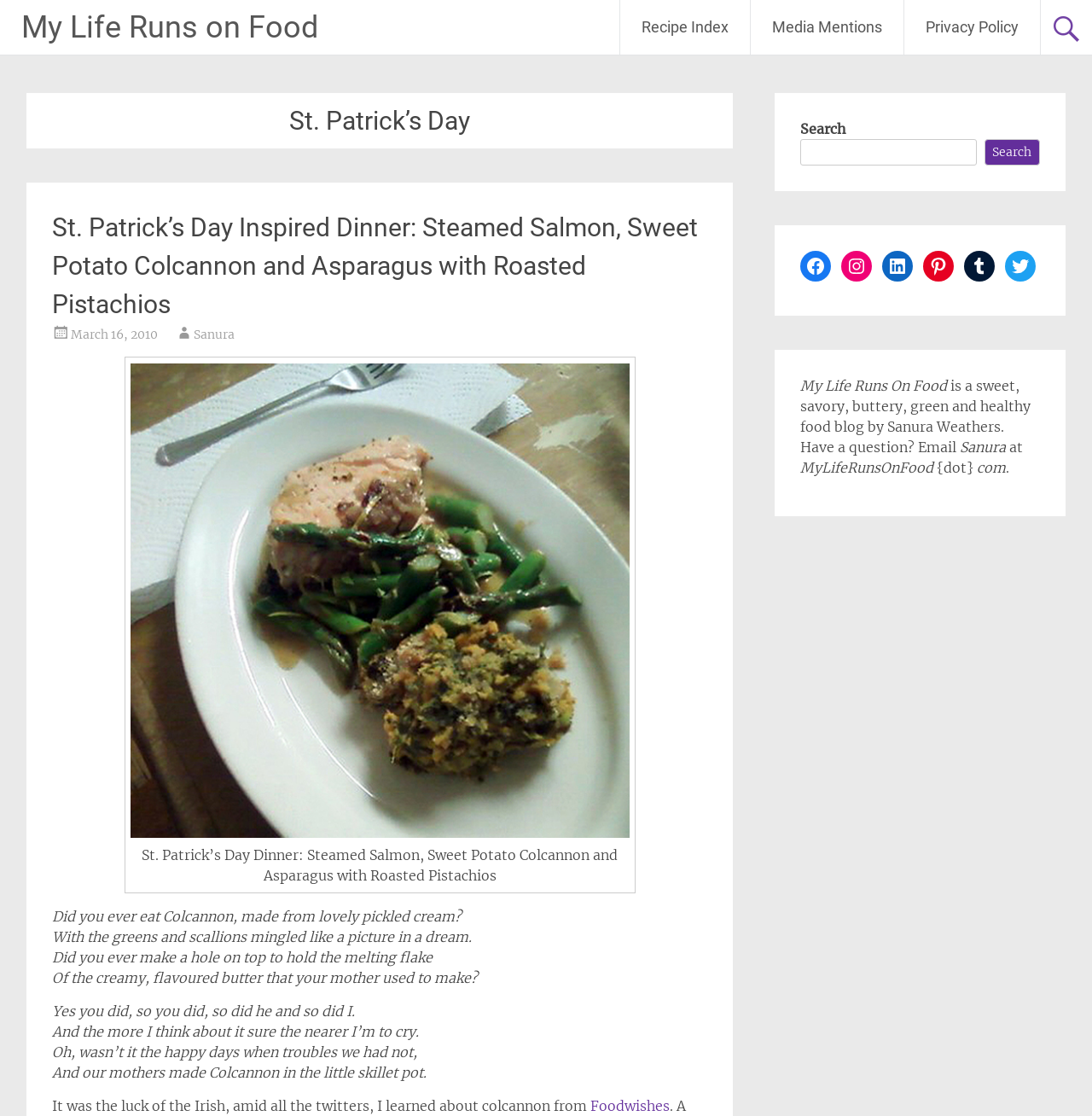Please determine the headline of the webpage and provide its content.

St. Patrick’s Day